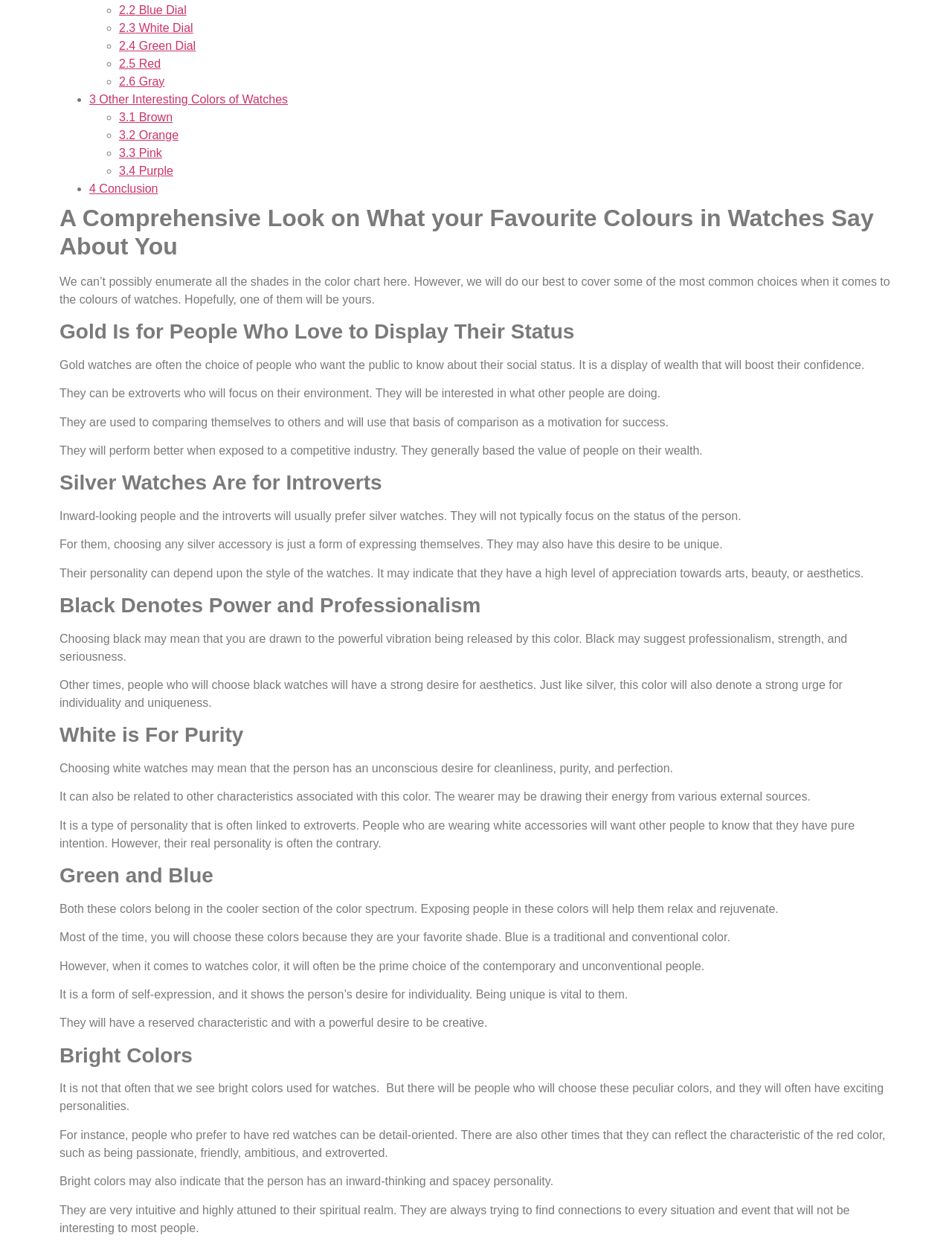From the webpage screenshot, predict the bounding box coordinates (top-left x, top-left y, bottom-right x, bottom-right y) for the UI element described here: AURORA Token

None